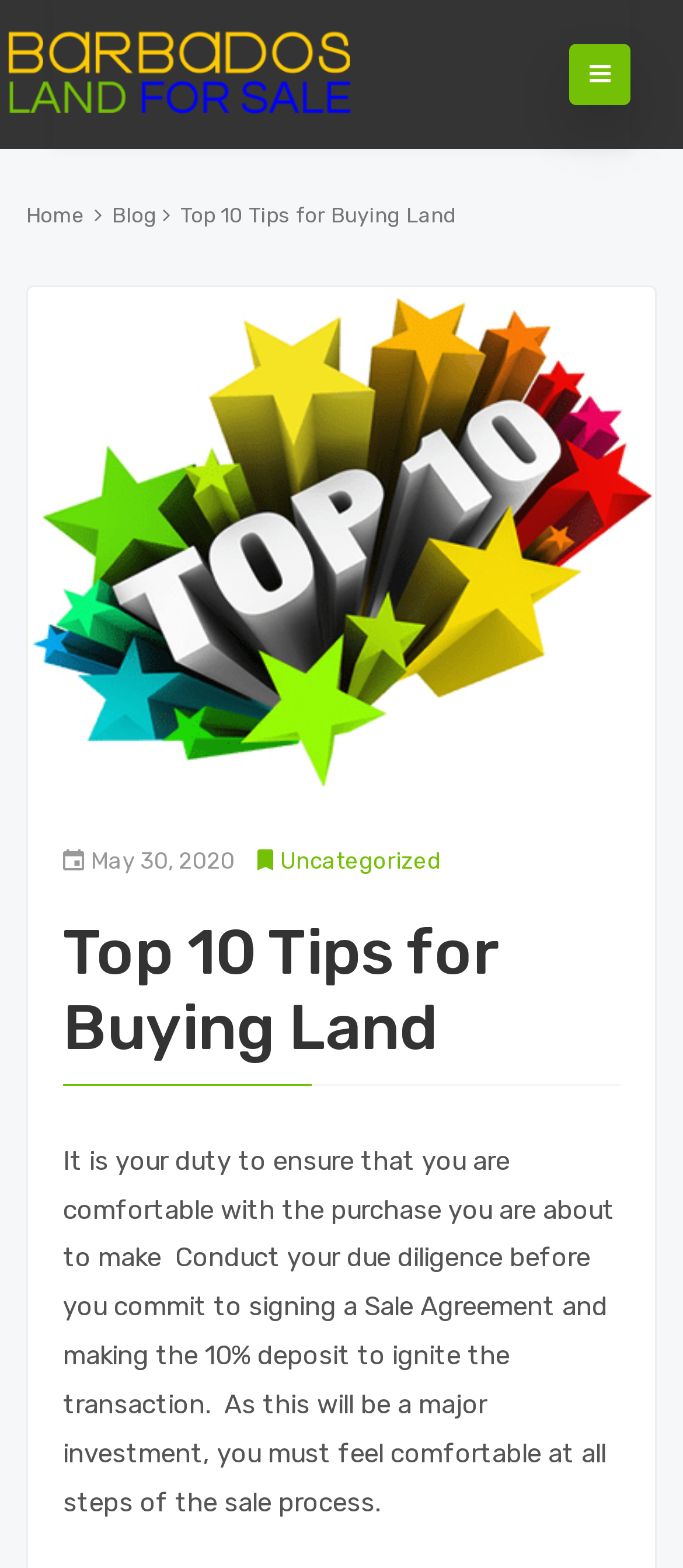How many steps are mentioned in the sale process?
Using the image, provide a detailed and thorough answer to the question.

I found two steps mentioned in the sale process: signing a Sale Agreement and making the 10% deposit to ignite the transaction.